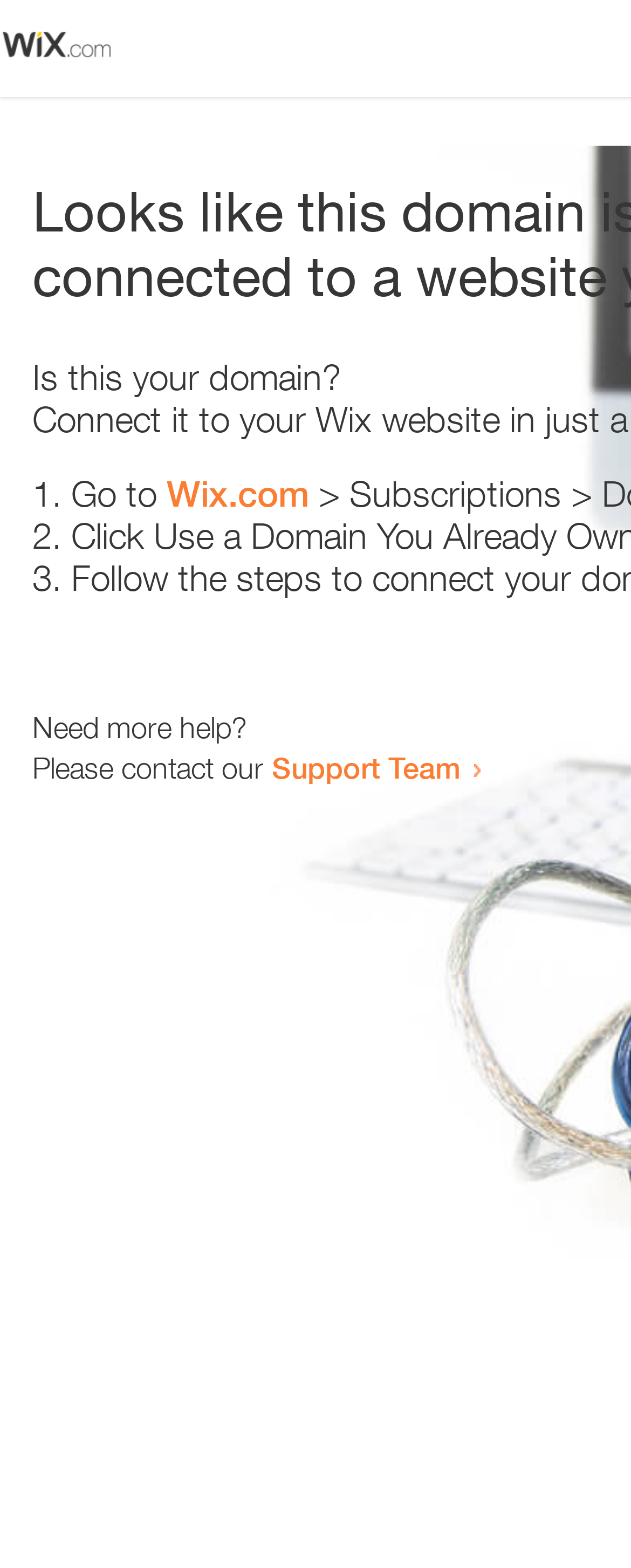Please locate and generate the primary heading on this webpage.

Looks like this domain isn't
connected to a website yet